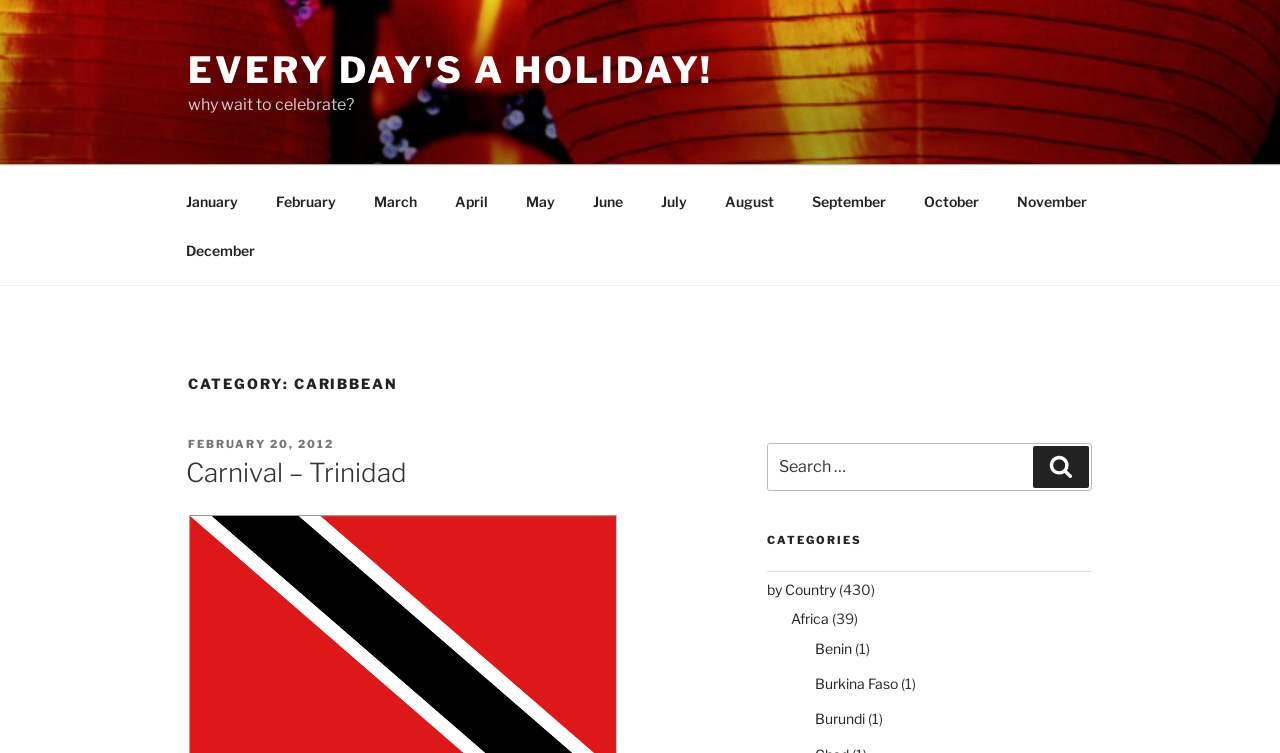Given the content of the image, can you provide a detailed answer to the question?
How many countries are listed under the 'by Country' category?

I looked at the link elements that are children of the 'by Country' link element. I found links to countries such as Africa, Benin, Burkina Faso, and Burundi, suggesting that there are at least 4 countries listed under this category.